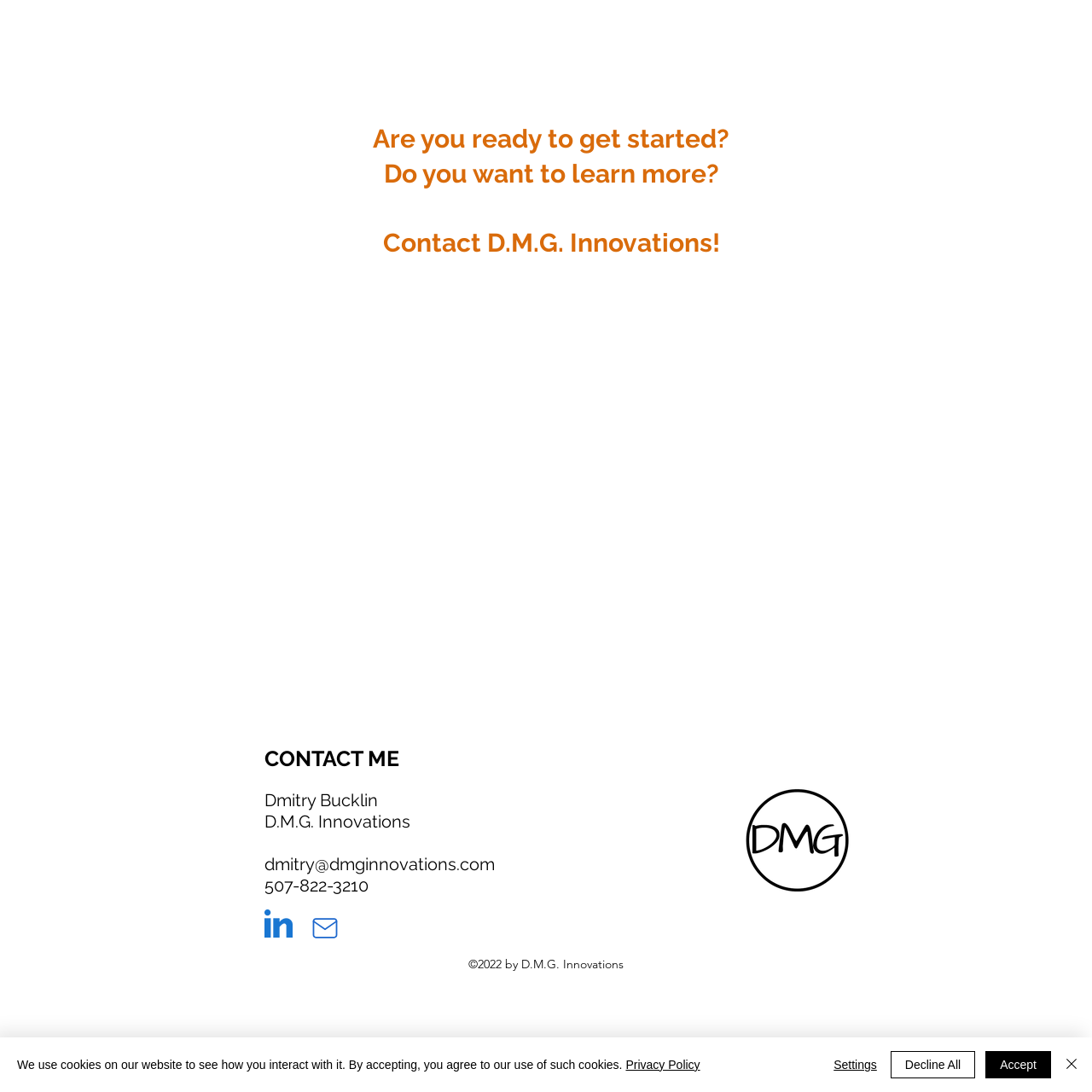Use the information in the screenshot to answer the question comprehensively: What is the phone number of D.M.G. Innovations?

The contact information section at the bottom of the page displays the phone number '507-822-3210' as the phone number of D.M.G. Innovations.